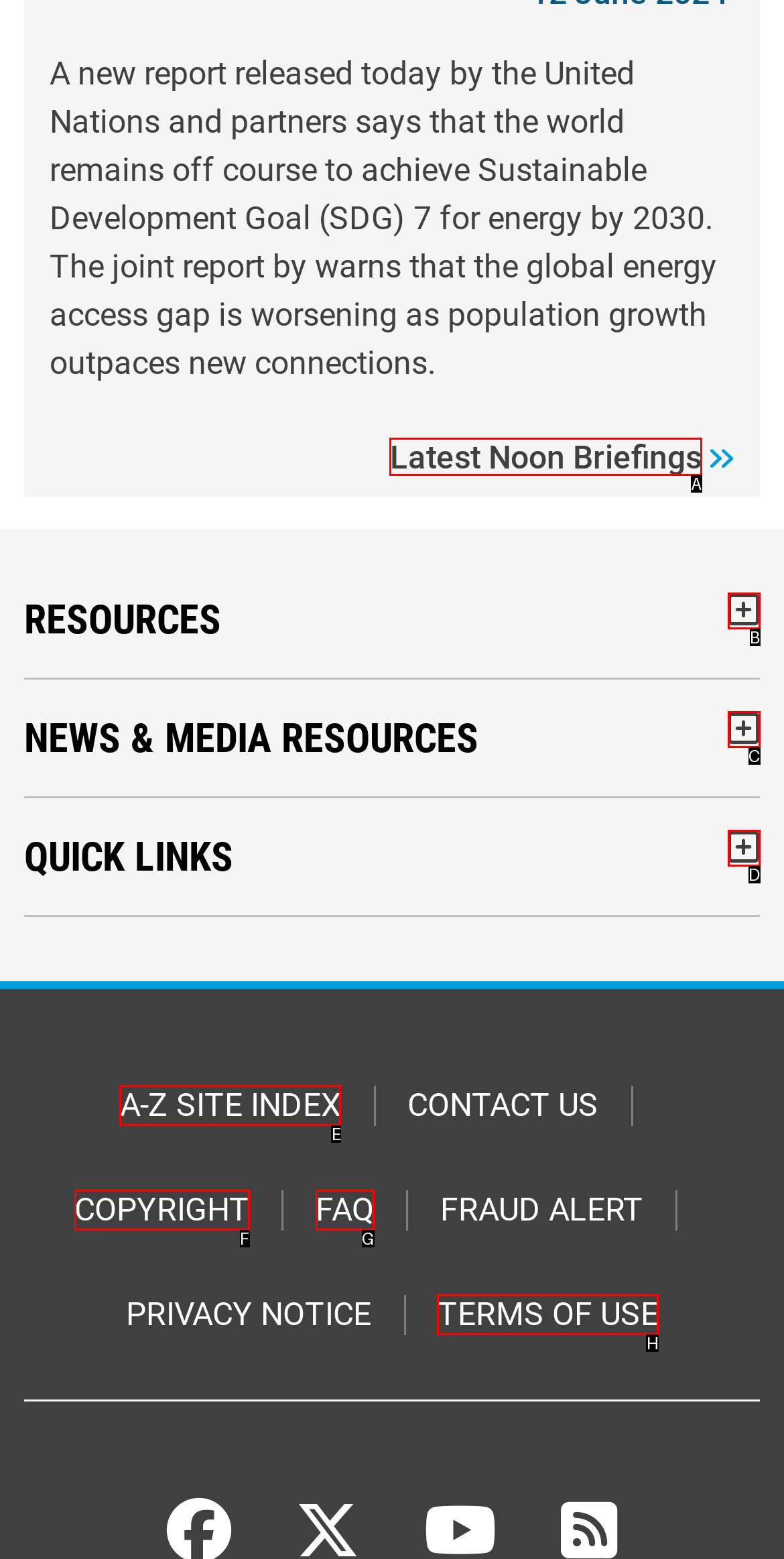Tell me which one HTML element I should click to complete the following task: Go to latest noon briefings Answer with the option's letter from the given choices directly.

A